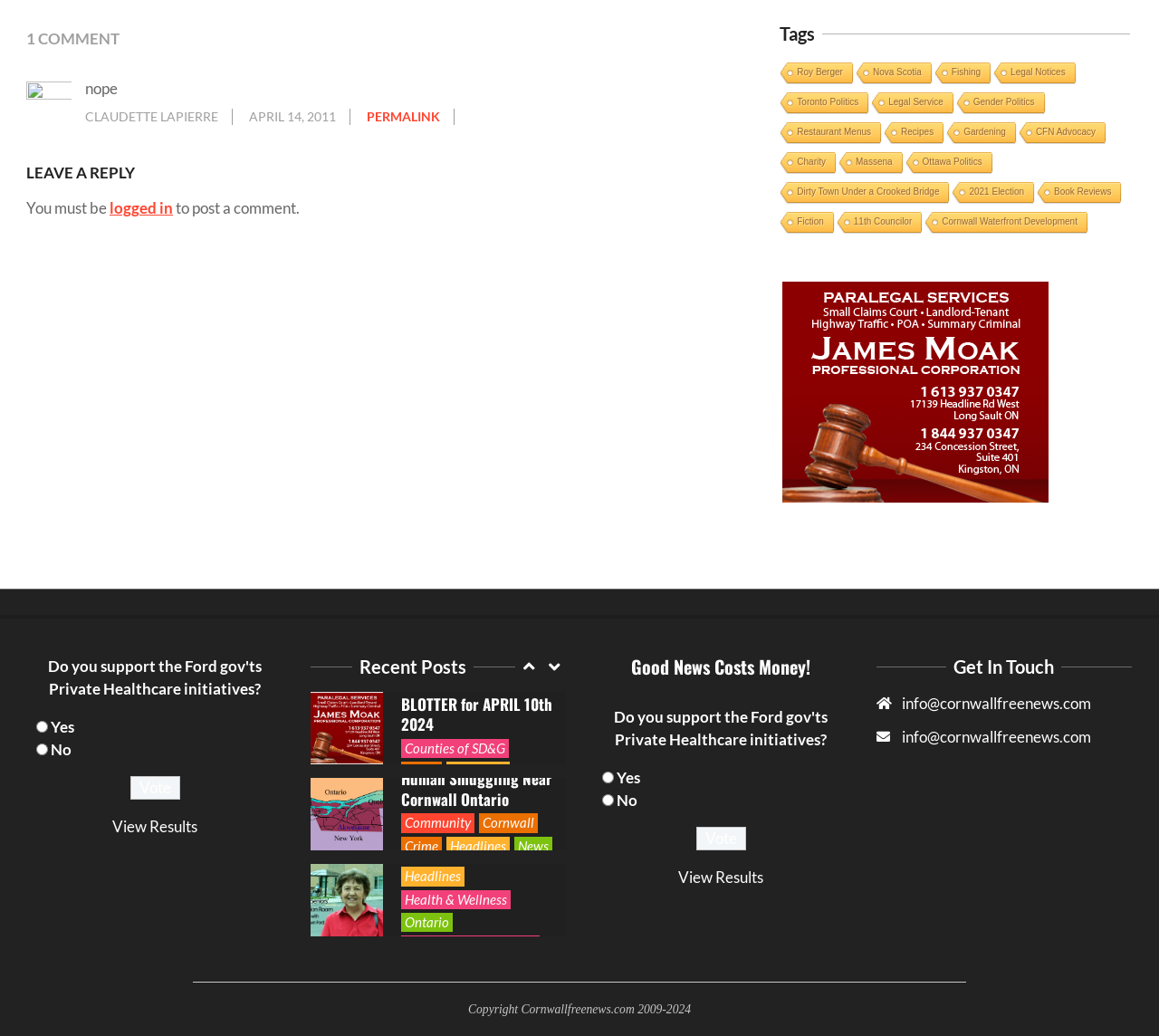Respond to the question below with a single word or phrase:
What is the author of the post 'Seniors Situation Room by Dawn Ford CAROSEL'?

Dawn Ford